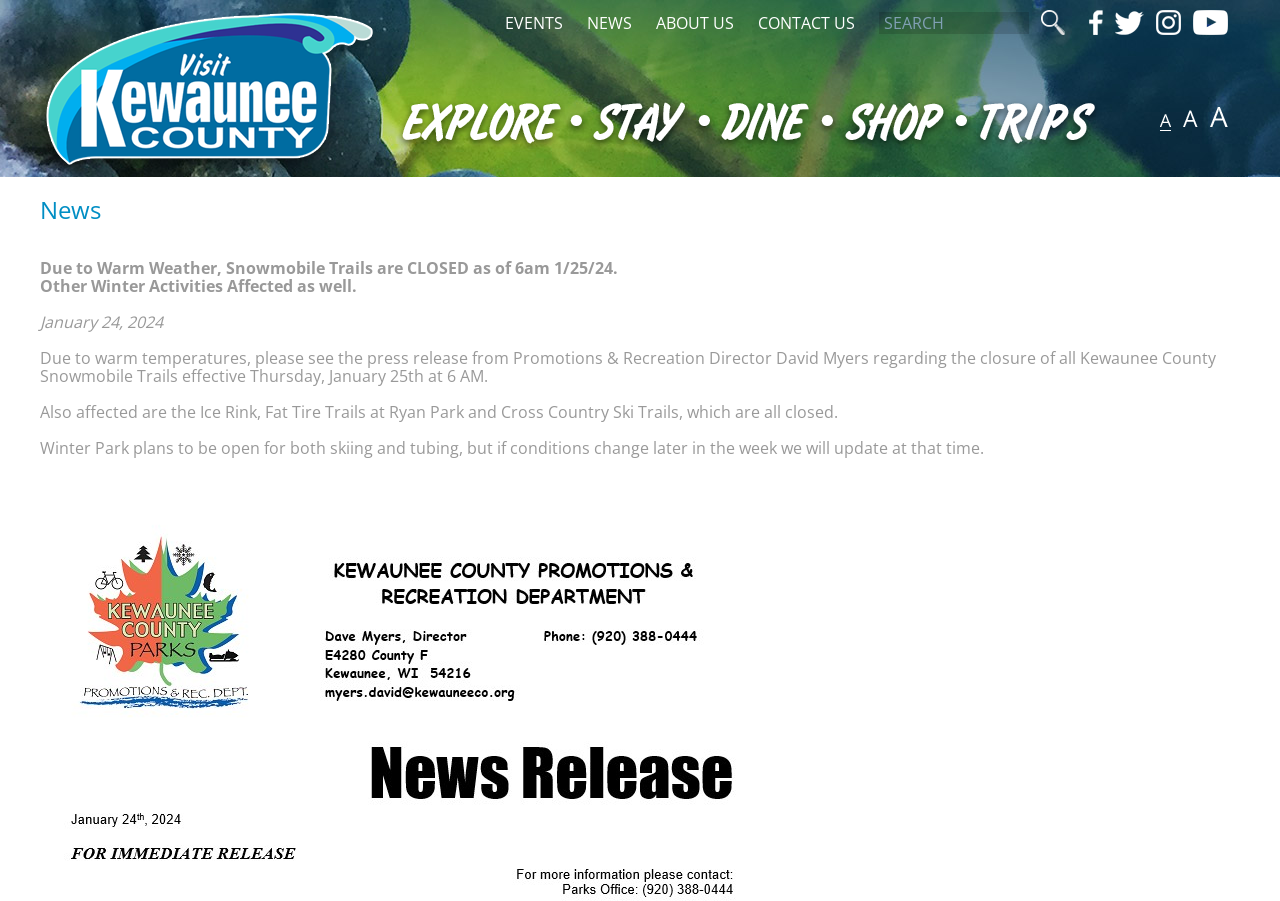What winter activities are affected by the warm weather?
Answer the question with a single word or phrase, referring to the image.

Ice Rink, Fat Tire Trails, Cross Country Ski Trails